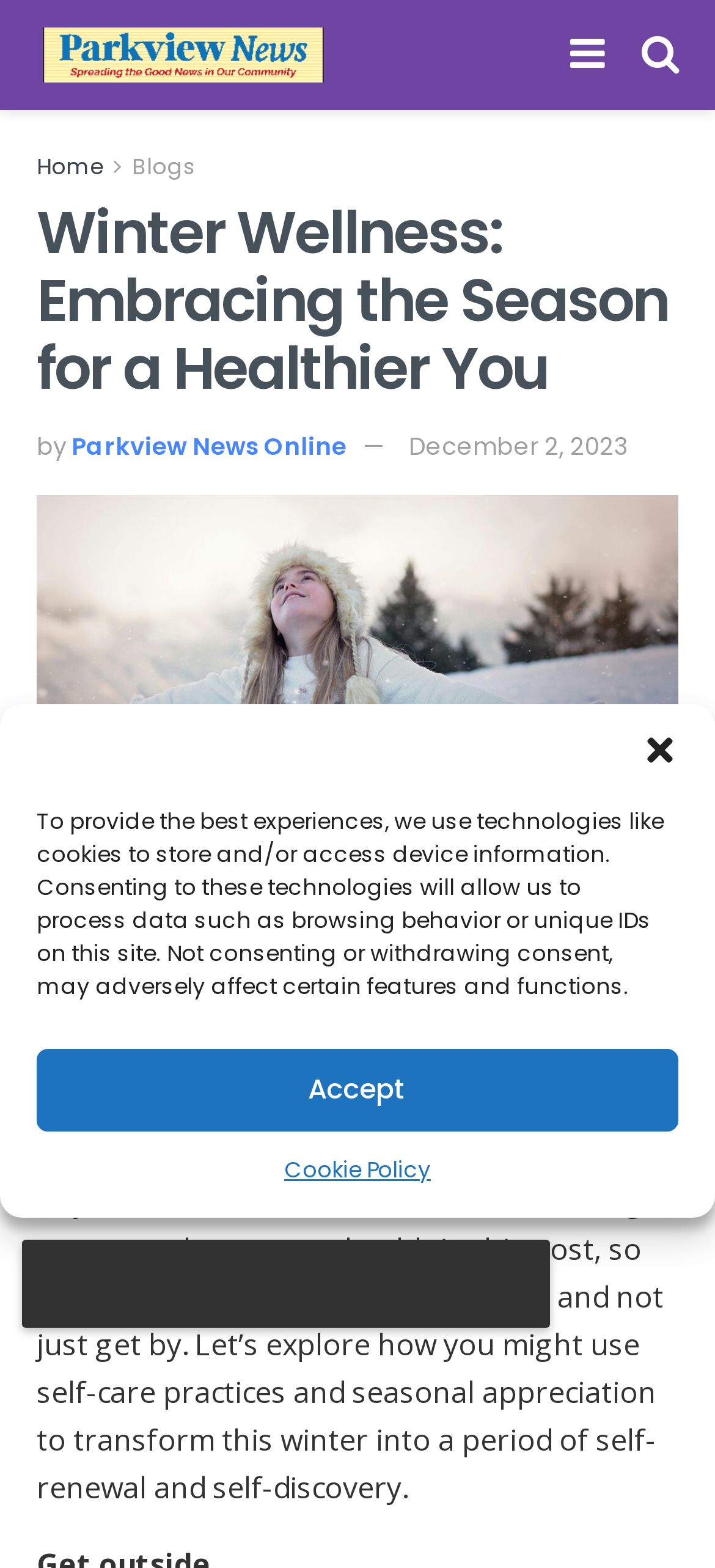Answer the question using only a single word or phrase: 
How many social media links are there?

3